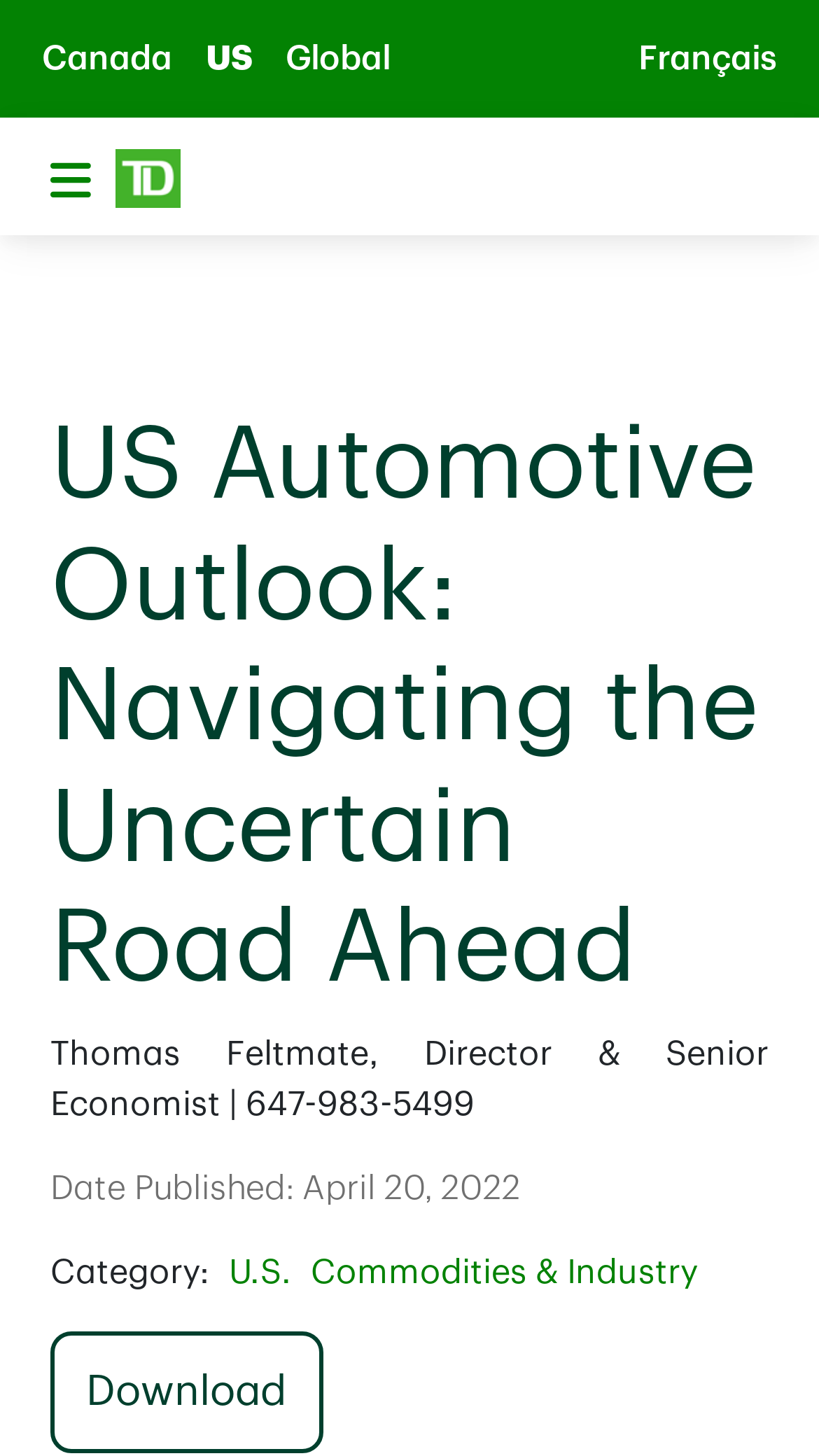Please indicate the bounding box coordinates of the element's region to be clicked to achieve the instruction: "Search for something". Provide the coordinates as four float numbers between 0 and 1, i.e., [left, top, right, bottom].

[0.759, 0.012, 0.969, 0.069]